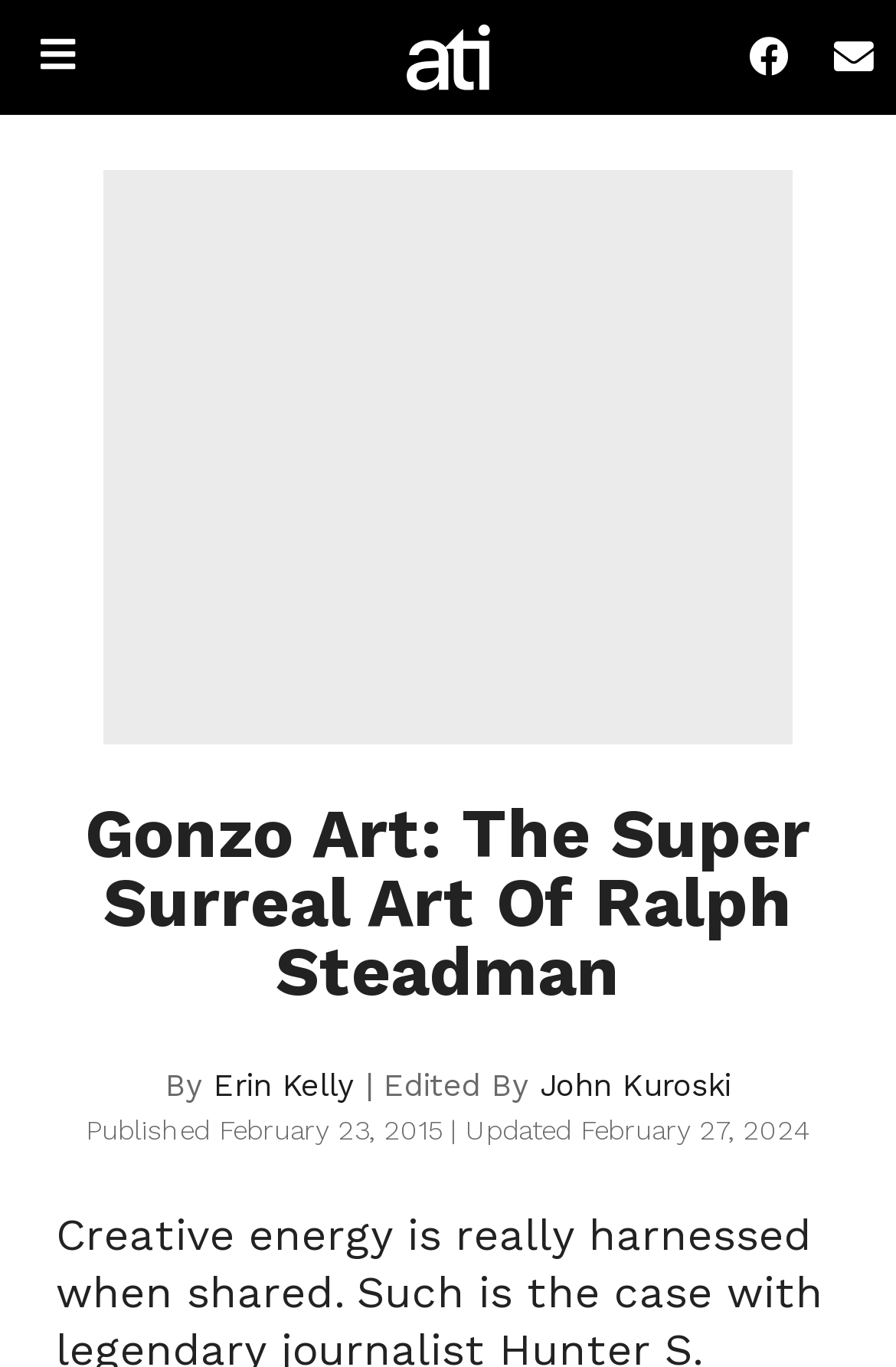Find the coordinates for the bounding box of the element with this description: "alt="Home"".

None